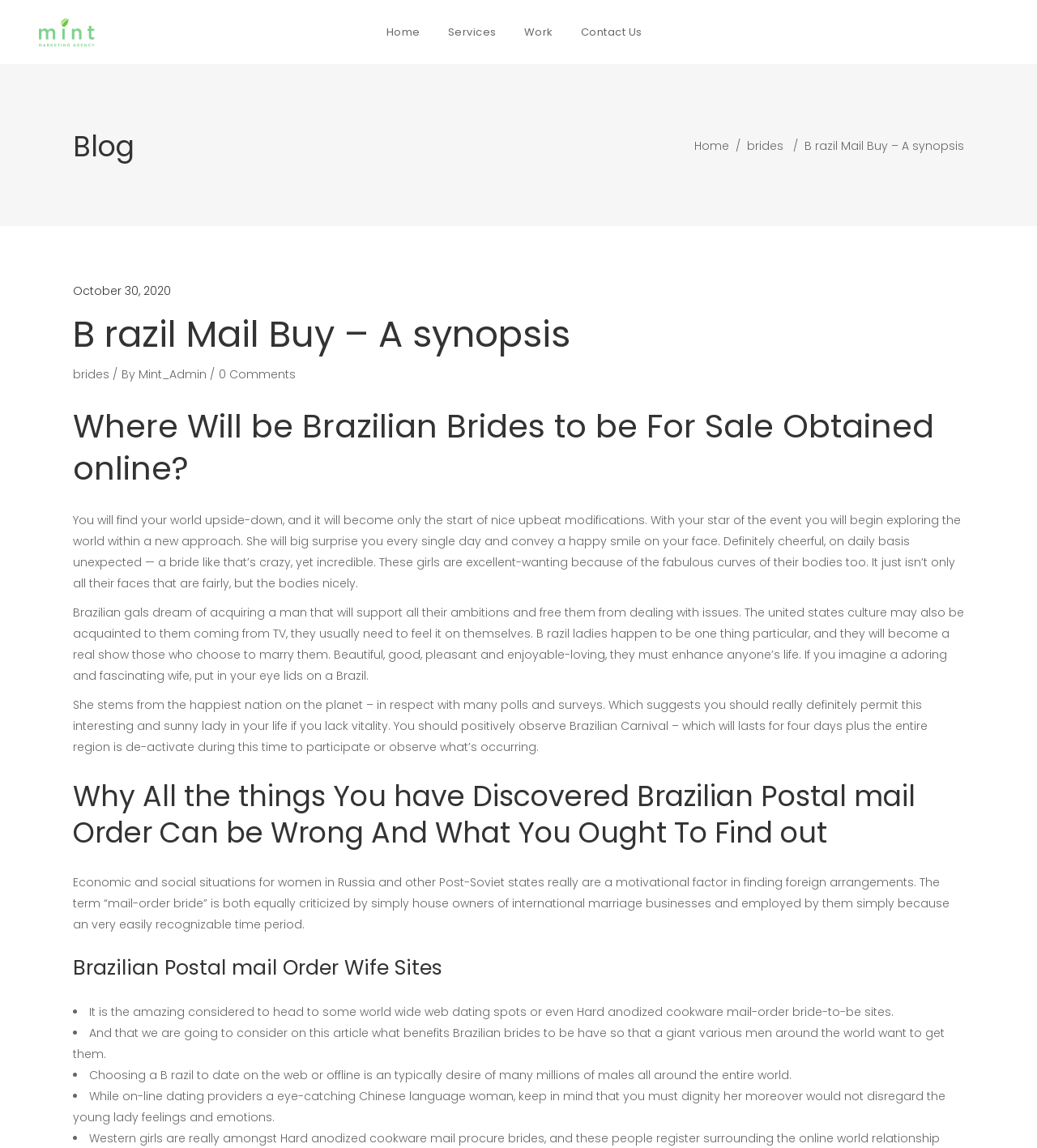Provide the bounding box for the UI element matching this description: "October 30, 2020".

[0.07, 0.246, 0.165, 0.26]